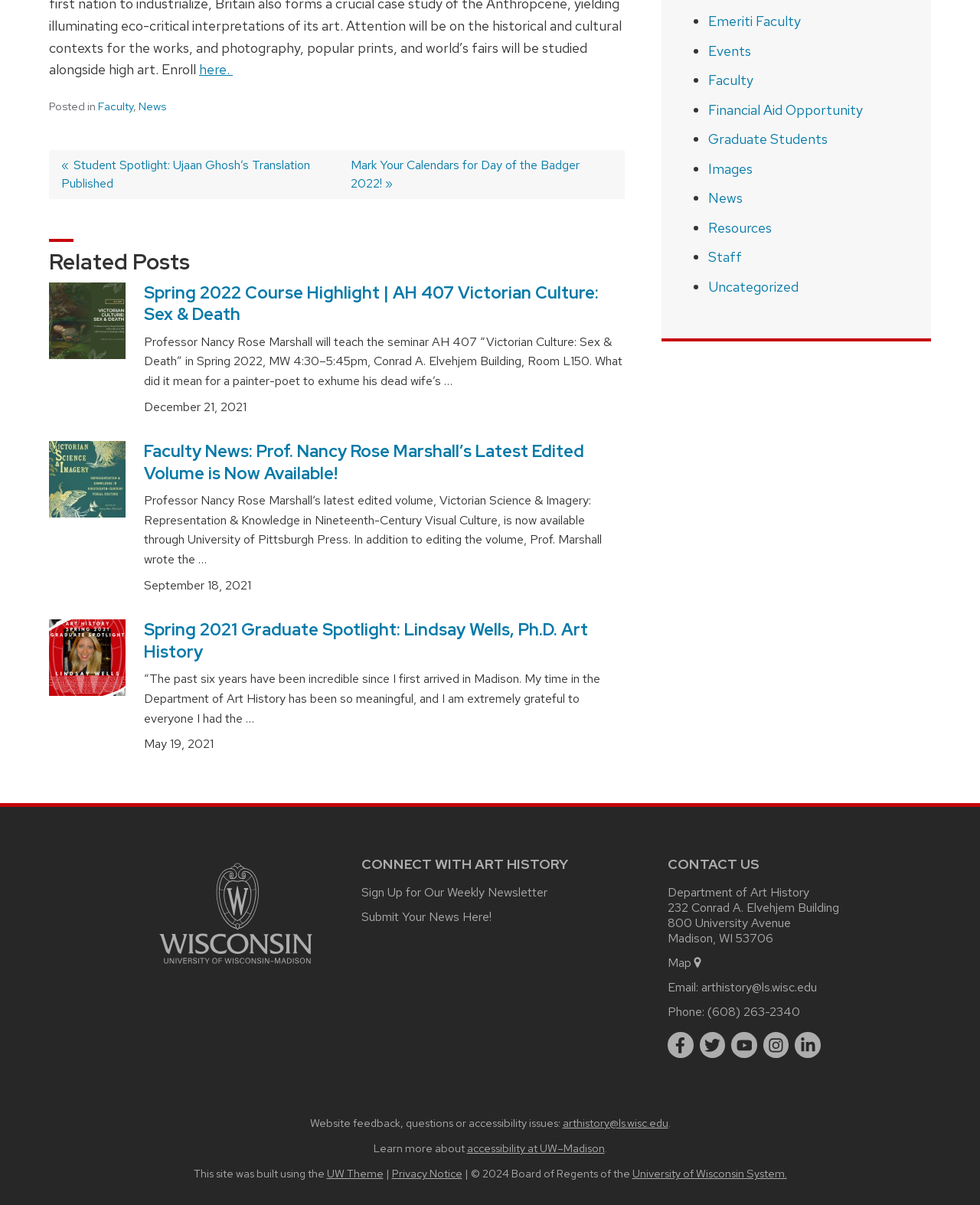Identify the bounding box coordinates of the clickable region to carry out the given instruction: "Go to the 'News' page".

[0.141, 0.082, 0.17, 0.095]